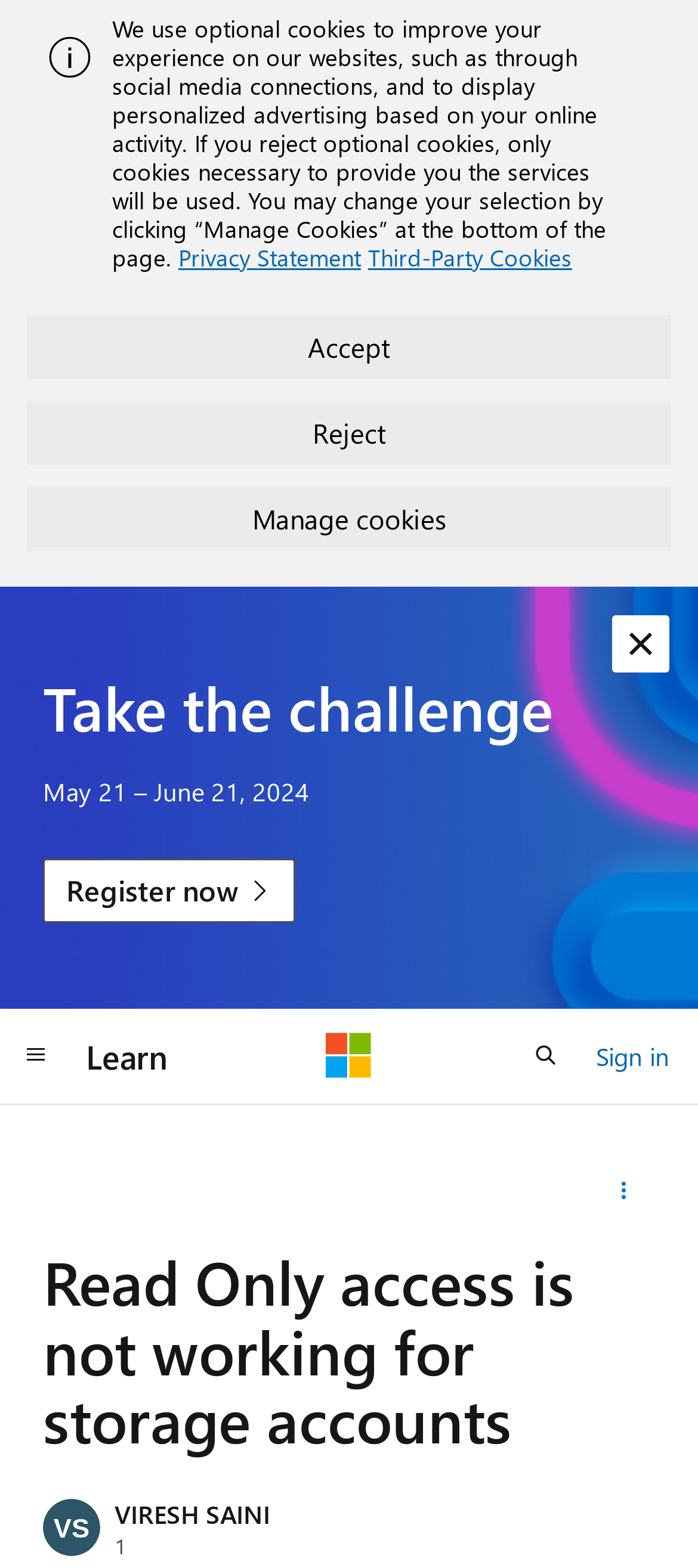How many buttons are in the top section?
Please provide a comprehensive answer to the question based on the webpage screenshot.

I counted the button elements in the top section of the webpage and found three buttons: 'Accept', 'Reject', and 'Manage cookies'.